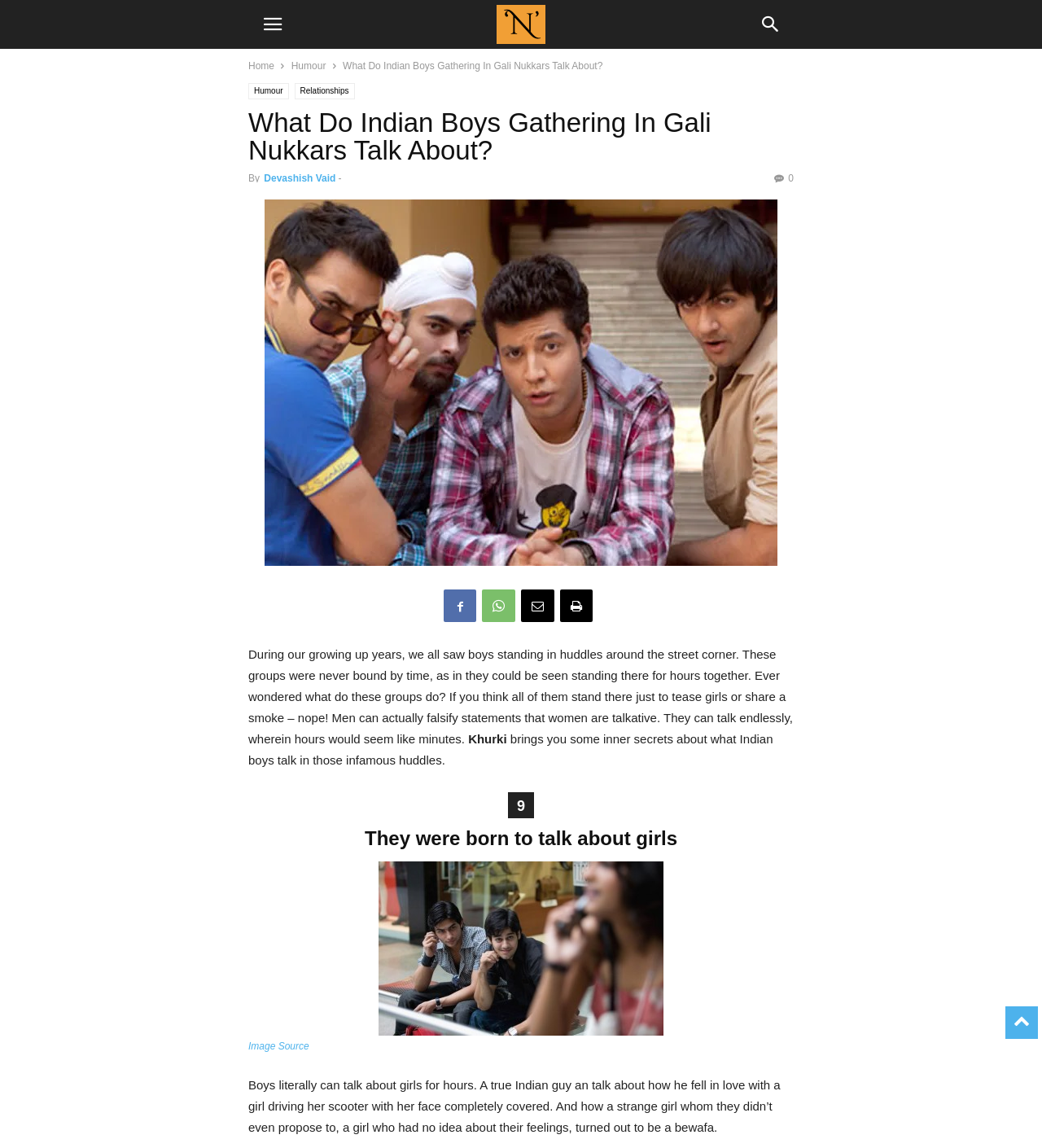Locate the bounding box coordinates of the clickable area needed to fulfill the instruction: "Click the 'Humour' link".

[0.279, 0.052, 0.313, 0.062]